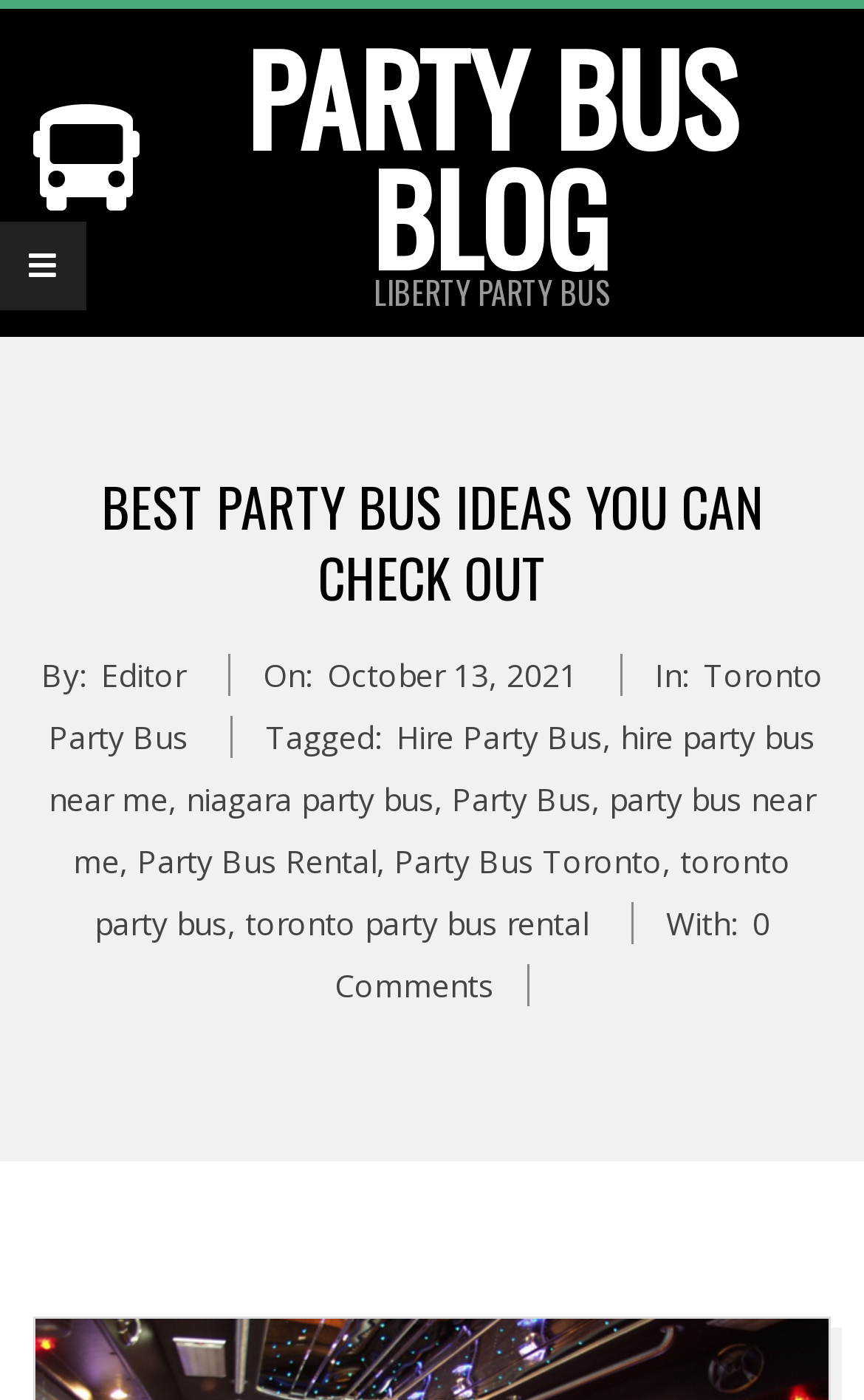Find the bounding box coordinates for the area that must be clicked to perform this action: "Read the article titled LIBERTY PARTY BUS".

[0.177, 0.198, 0.962, 0.22]